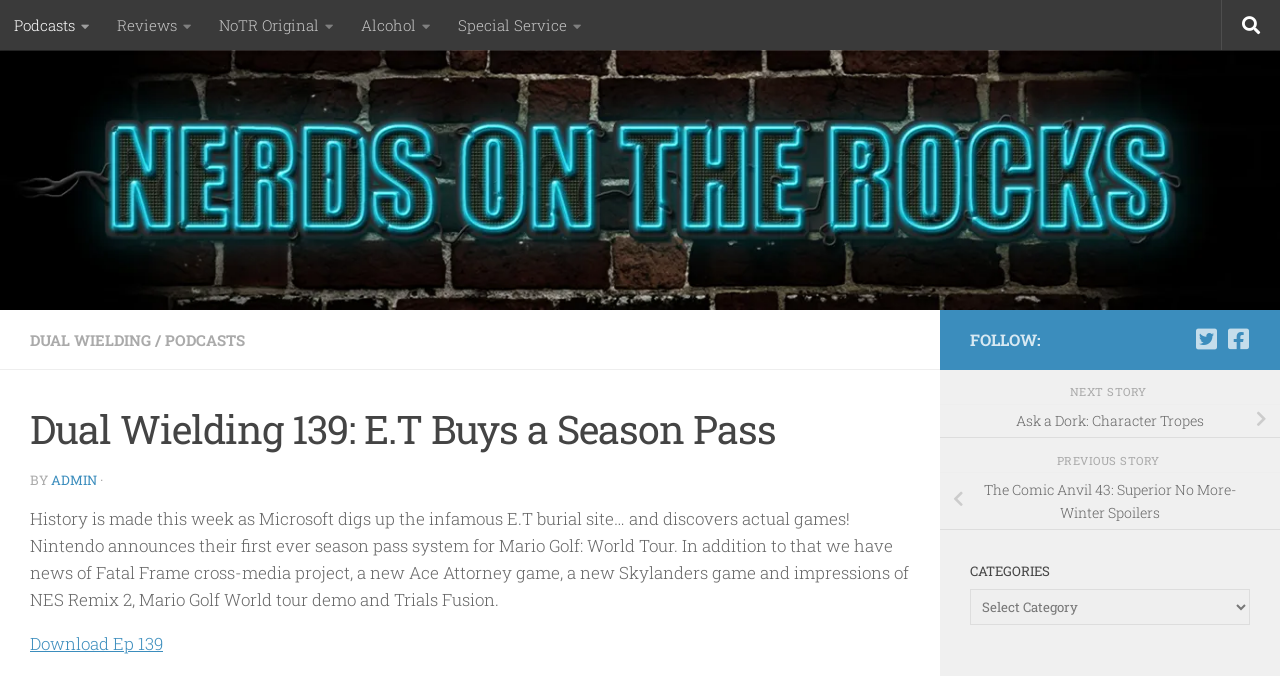Can you specify the bounding box coordinates for the region that should be clicked to fulfill this instruction: "Download episode 139".

[0.023, 0.934, 0.127, 0.968]